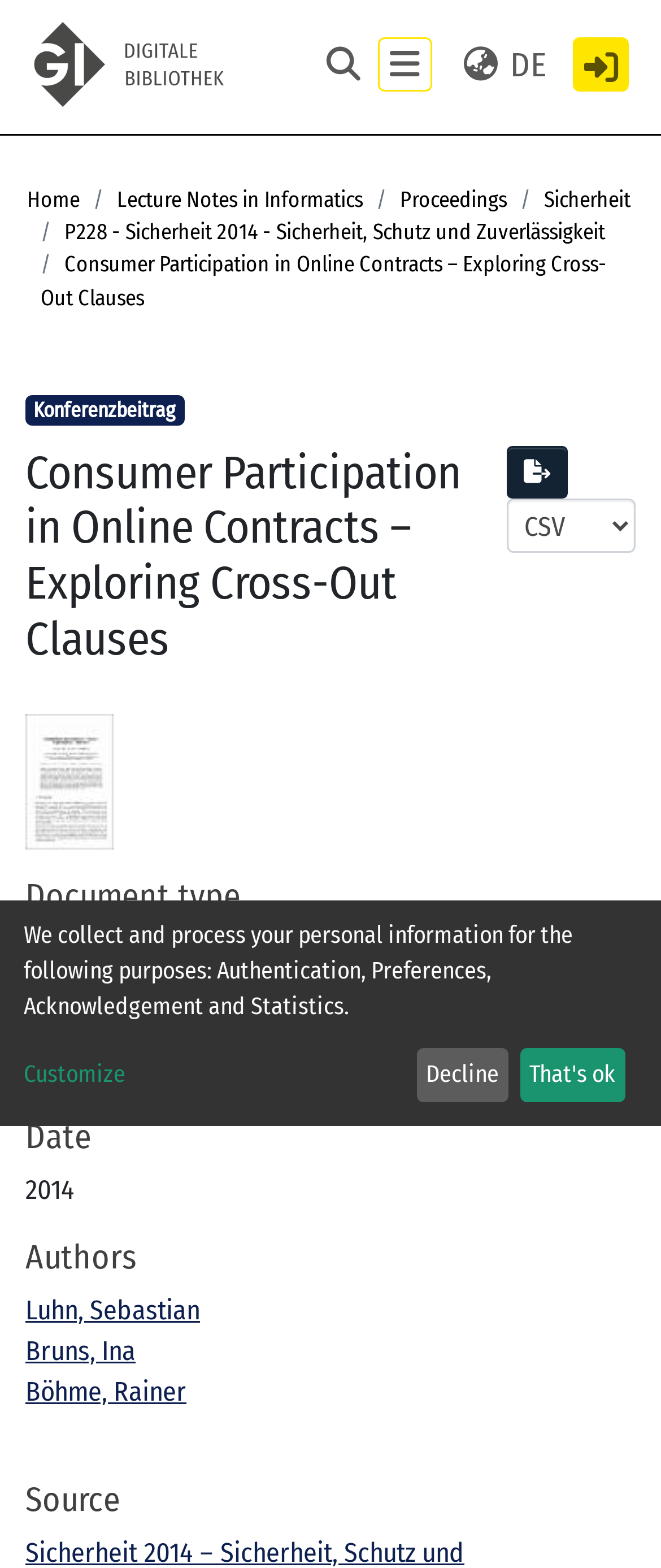What is the type of document?
Please respond to the question with as much detail as possible.

I found the answer by looking at the 'Document type' section, which is a heading element. Under this section, there is a static text element that says 'Text/Conference Paper'. Therefore, the type of document is a Conference Paper.